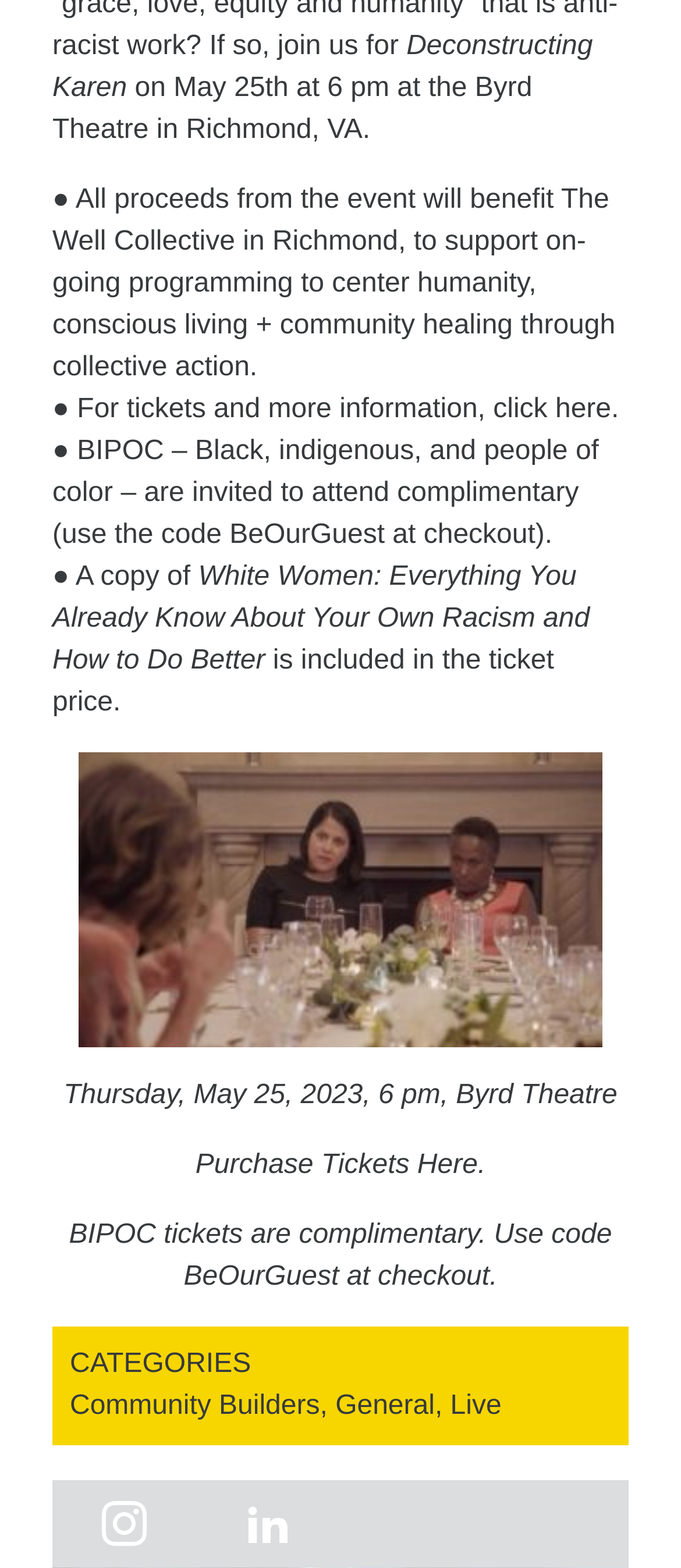Locate the UI element described as follows: "General". Return the bounding box coordinates as four float numbers between 0 and 1 in the order [left, top, right, bottom].

[0.492, 0.888, 0.638, 0.907]